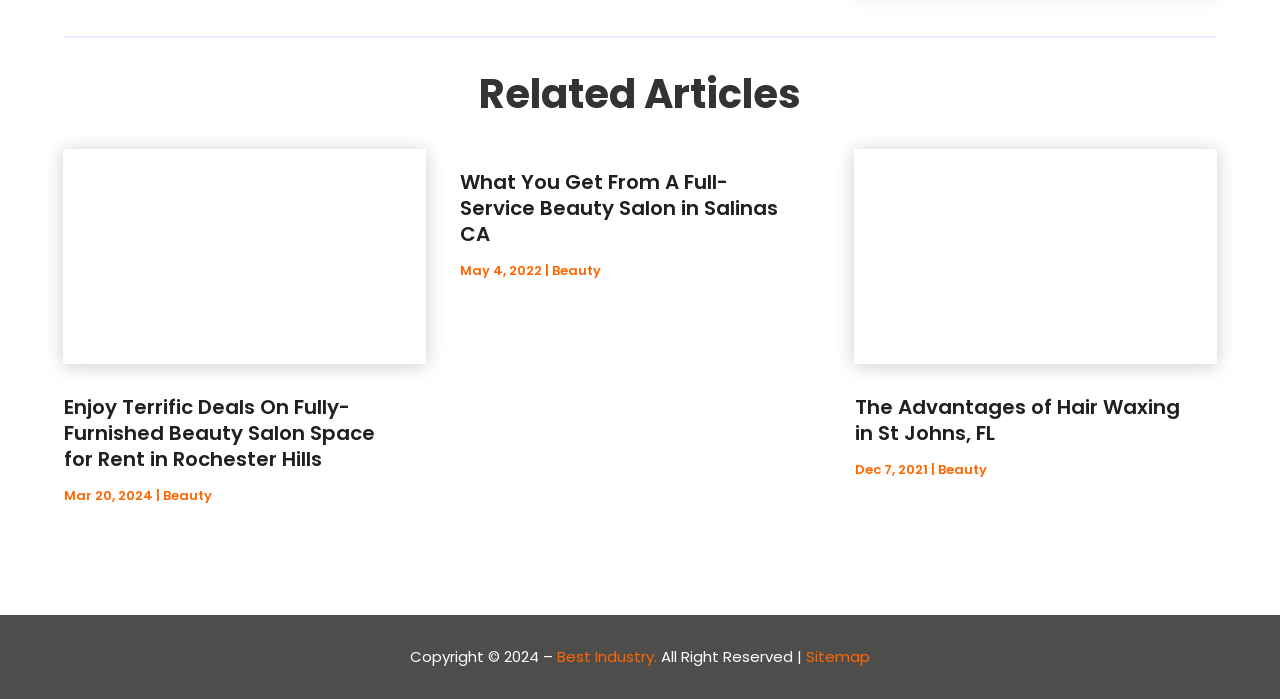Pinpoint the bounding box coordinates of the element that must be clicked to accomplish the following instruction: "View June 2023". The coordinates should be in the format of four float numbers between 0 and 1, i.e., [left, top, right, bottom].

[0.684, 0.035, 0.739, 0.064]